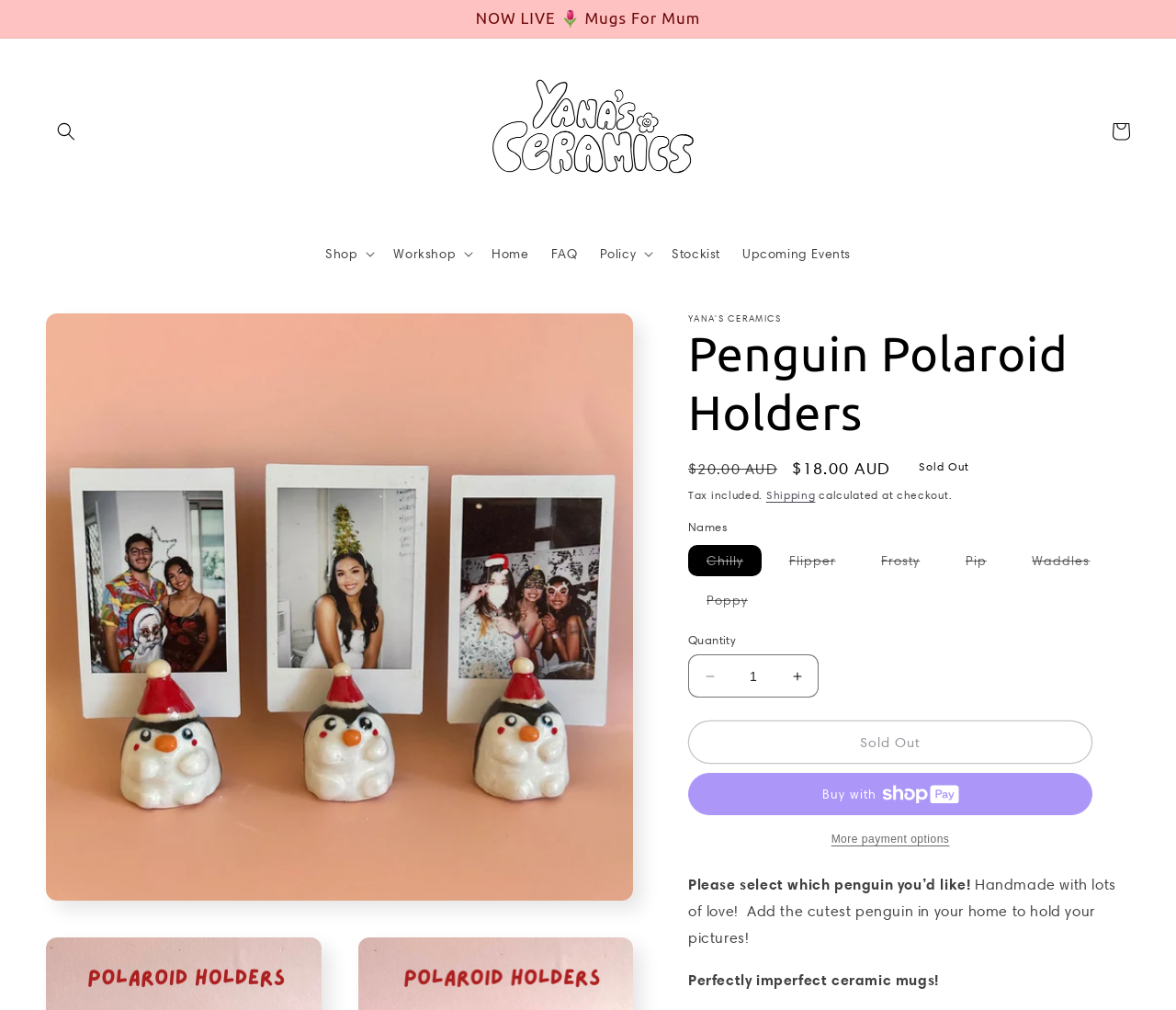Is the 'Chilly Variant' available?
Please answer using one word or phrase, based on the screenshot.

No